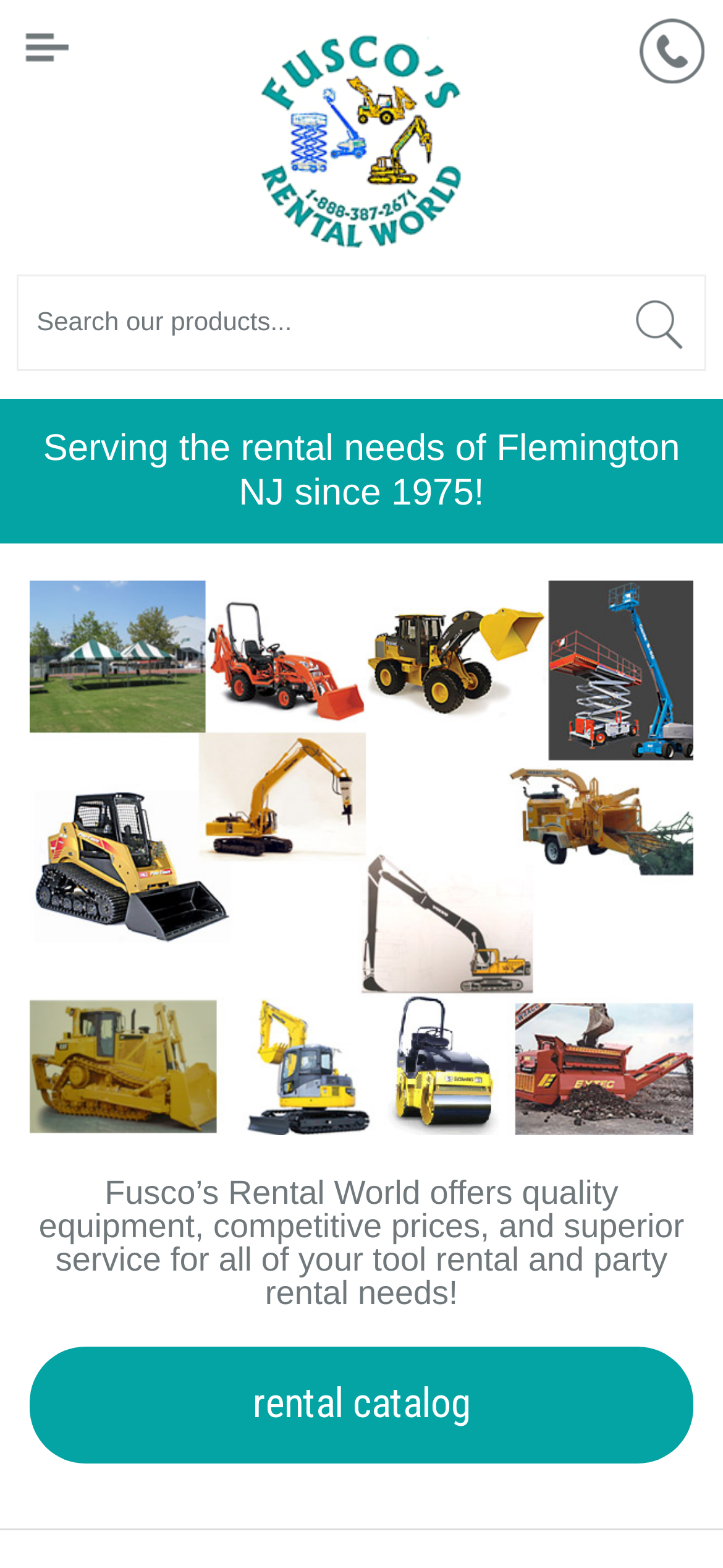Using the details in the image, give a detailed response to the question below:
Where is Fusco’s Rental World located?

The webpage mentions 'Serving the rental needs of Flemington NJ since 1975!' which indicates that Fusco’s Rental World is located in Flemington, New Jersey.